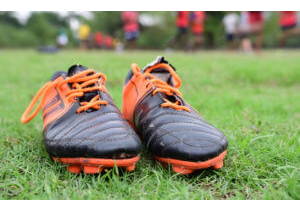Based on the image, provide a detailed and complete answer to the question: 
Where are the boots resting?

The boots are placed on a surface that is described as a 'lush green field', which suggests a natural grassy area, likely a sports field or a practice ground.